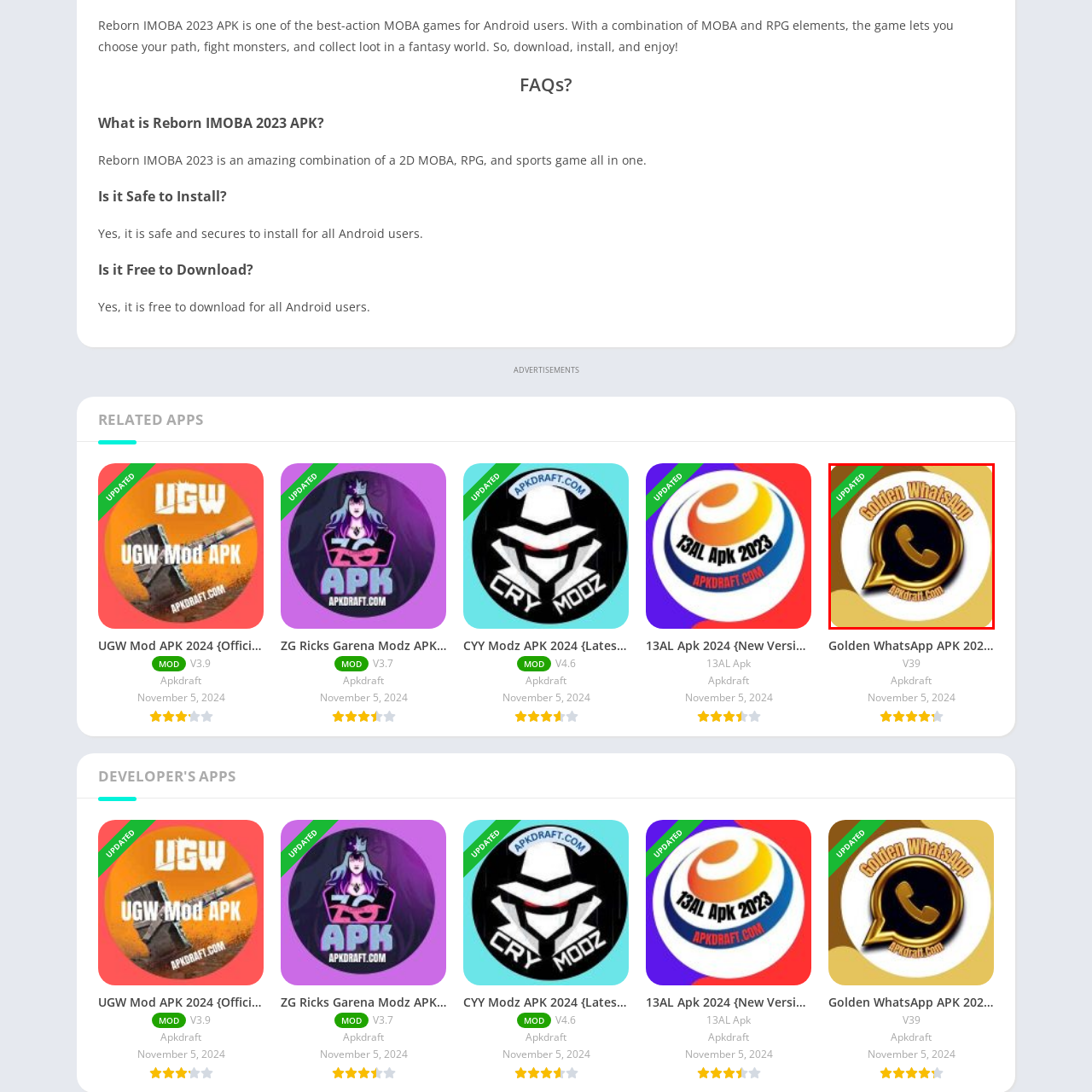Give a thorough account of what is shown in the red-encased segment of the image.

The image showcases the logo of "Golden WhatsApp," a modified version of the popular messaging application. The logo features a prominent golden telephone emblem against a black background, encapsulated within a circular design. At the top left corner, a green banner labeled "UPDATED" clearly indicates that this version of the app has recent enhancements or features. The branding is complemented by the text "APKdraft.com," suggesting that this image is part of an advertisement or listing for downloading the updated application from the APKdraft website. Users are enticed to explore this app, indicated to be available for free download, emphasizing its appeal to those seeking an upgraded messaging experience.